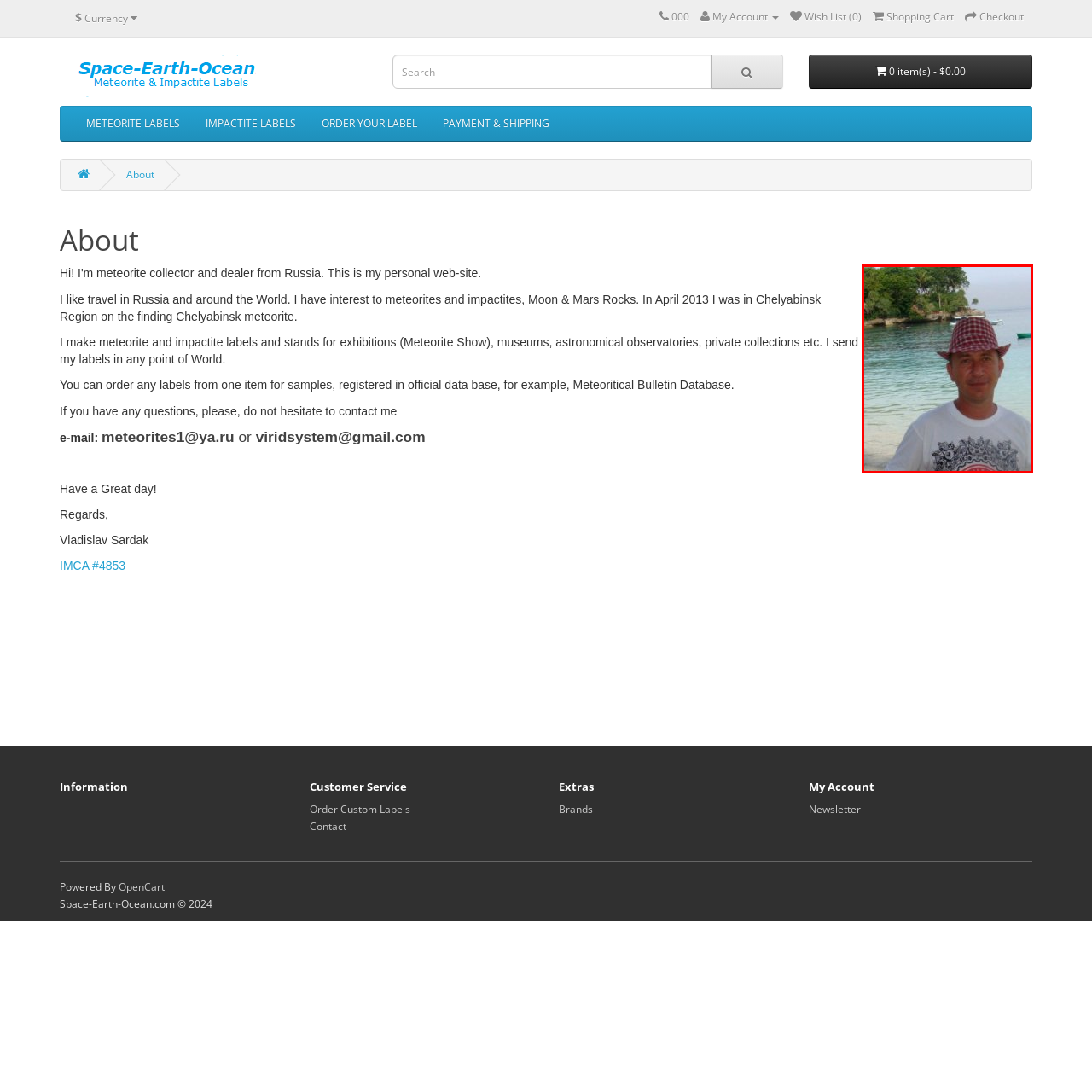Examine the image indicated by the red box and respond with a single word or phrase to the following question:
What is the man's shirt featuring?

Intricate design